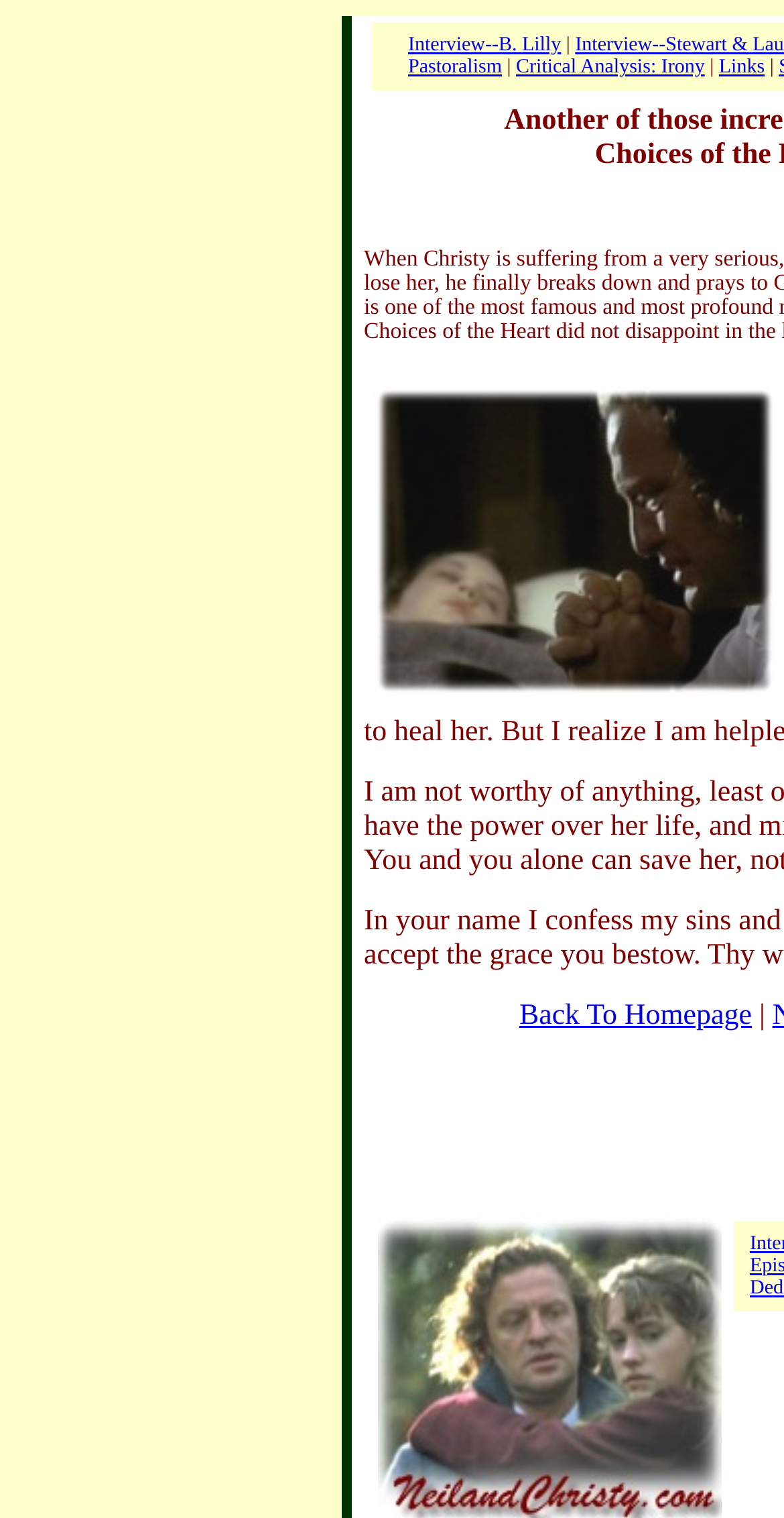Create a detailed description of the webpage's content and layout.

The webpage appears to be a literary analysis or discussion page, specifically focused on Dr. MacNeill's prayer in the context of "Choices of the Heart". 

At the top of the page, there are three links: "Interview--B. Lilly", "Critical Analysis: Irony", and "Links", which are positioned horizontally next to each other, taking up about half of the page's width. To the right of these links, there is a small static text element containing a single vertical bar character.

Below these links, there is a large image that occupies most of the page's width, depicting a scene where "Christy hears MacNeill's prayer". 

At the bottom of the page, there is a link to "Back To Homepage", accompanied by another small static text element containing a single vertical bar character, positioned to its right.